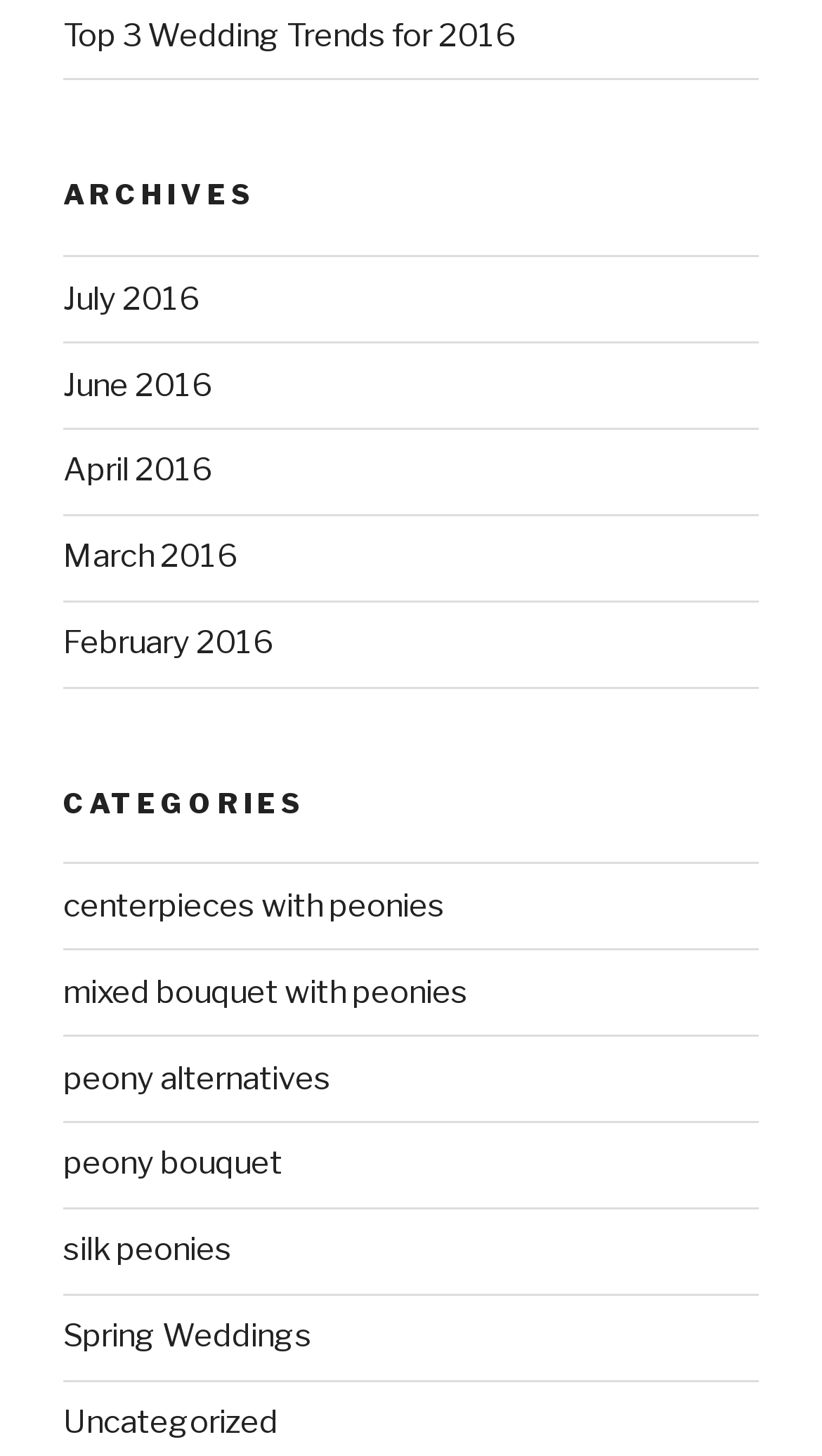Locate the bounding box coordinates of the area that needs to be clicked to fulfill the following instruction: "explore peony alternatives". The coordinates should be in the format of four float numbers between 0 and 1, namely [left, top, right, bottom].

[0.077, 0.727, 0.403, 0.753]